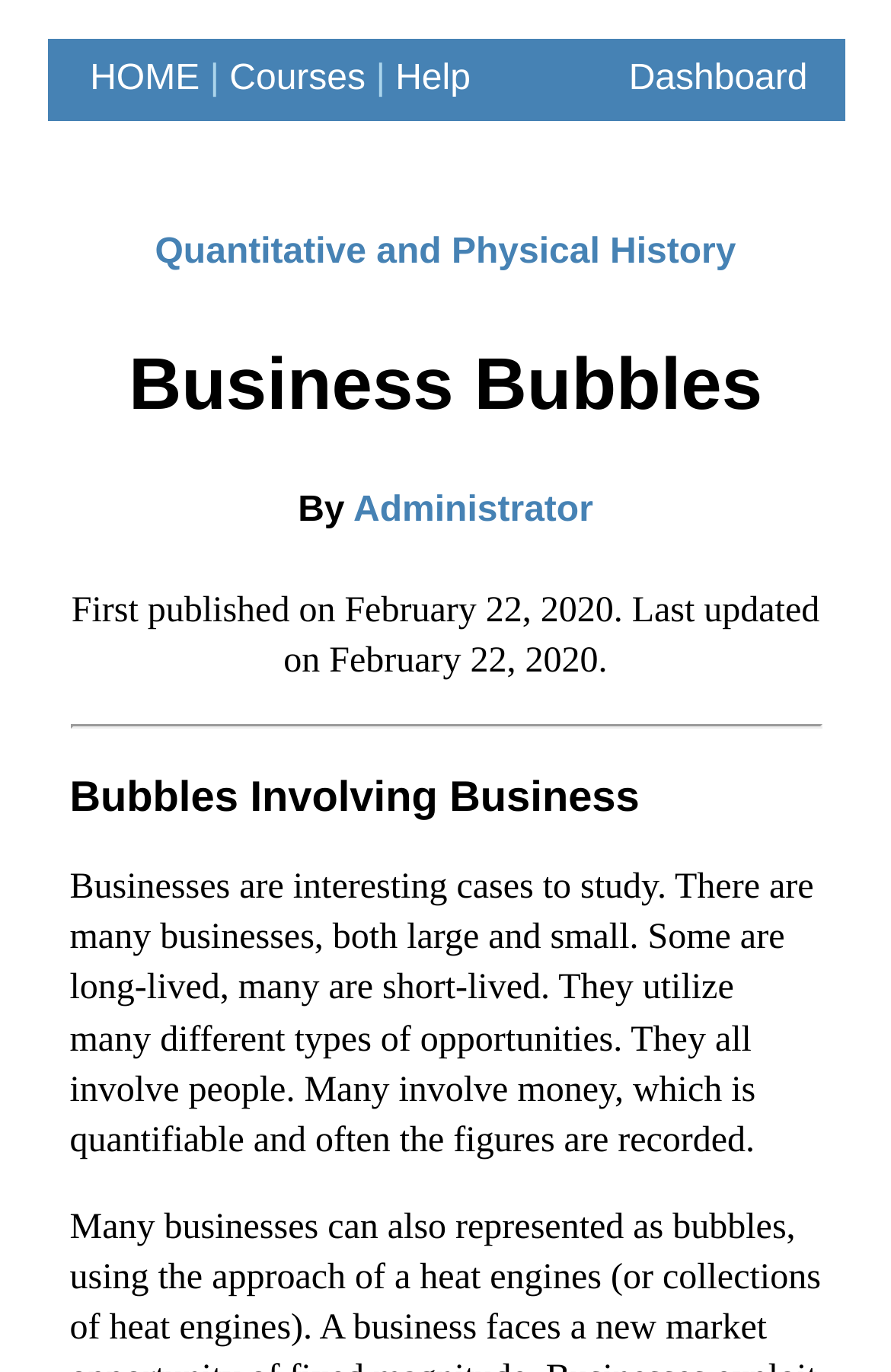Provide the bounding box coordinates of the HTML element described by the text: "Help". The coordinates should be in the format [left, top, right, bottom] with values between 0 and 1.

[0.444, 0.043, 0.528, 0.072]